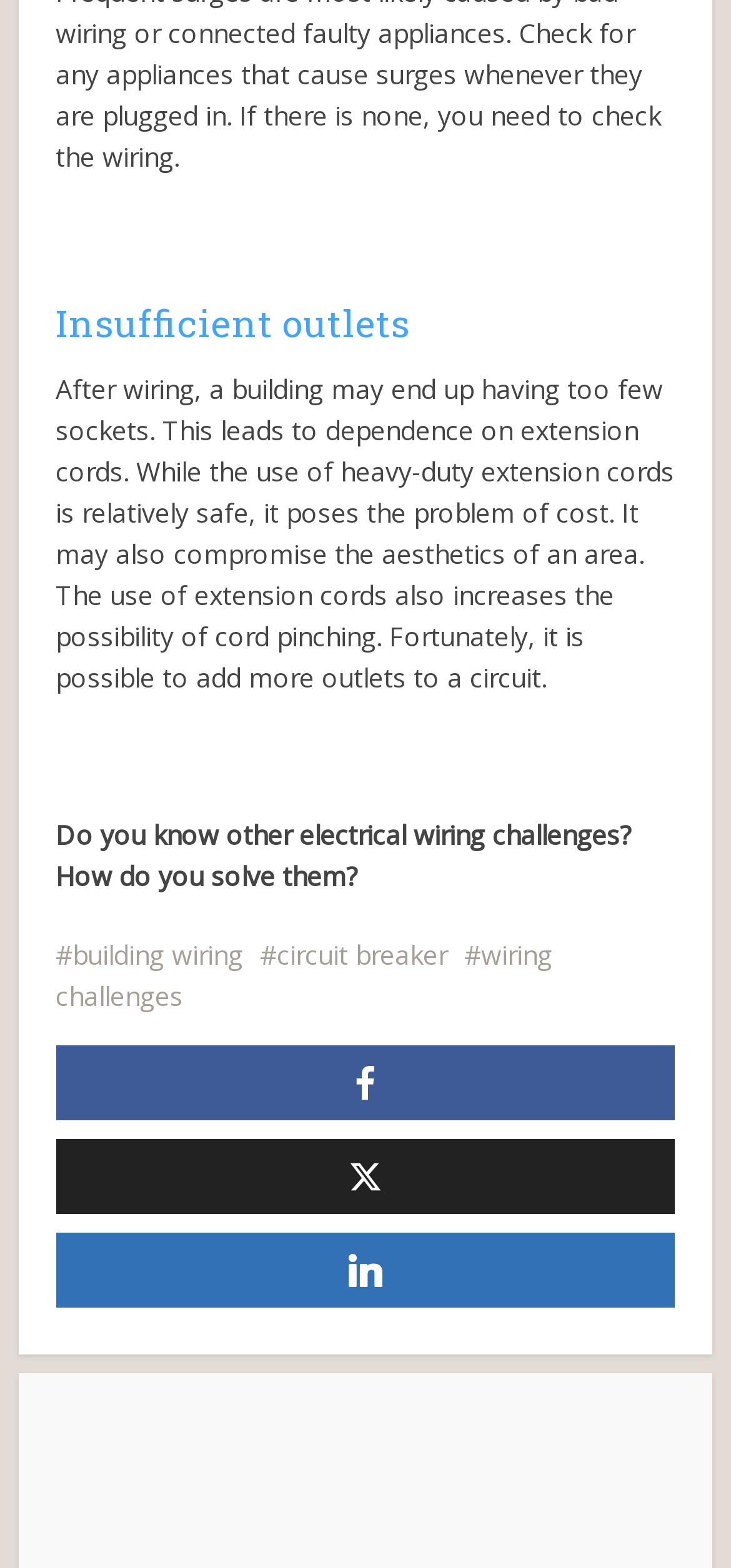Please predict the bounding box coordinates (top-left x, top-left y, bottom-right x, bottom-right y) for the UI element in the screenshot that fits the description: alt="ACATCM Logo Mobile White"

None